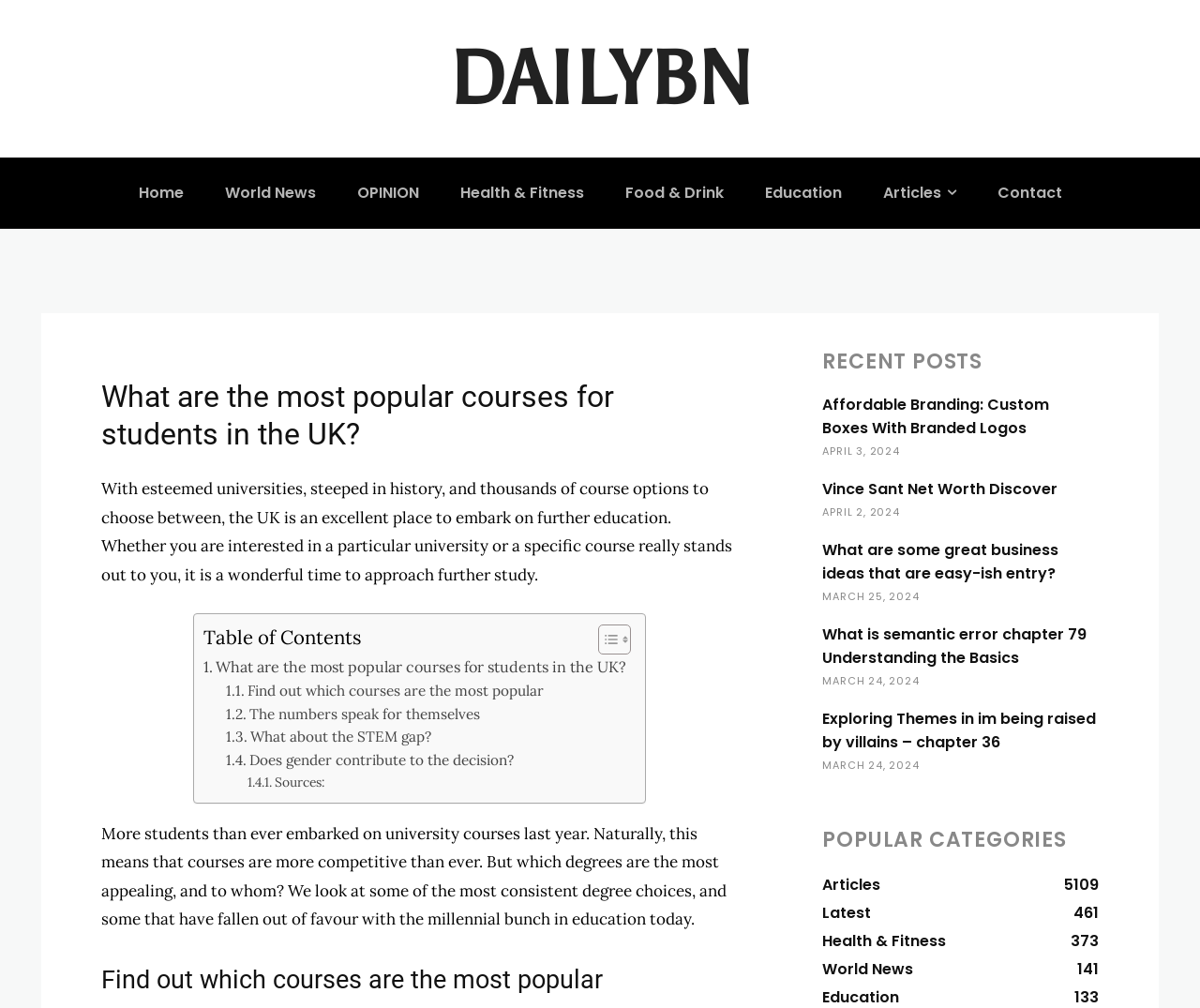Please identify the bounding box coordinates of the clickable area that will fulfill the following instruction: "Check the 'RECENT POSTS'". The coordinates should be in the format of four float numbers between 0 and 1, i.e., [left, top, right, bottom].

[0.685, 0.344, 0.916, 0.375]